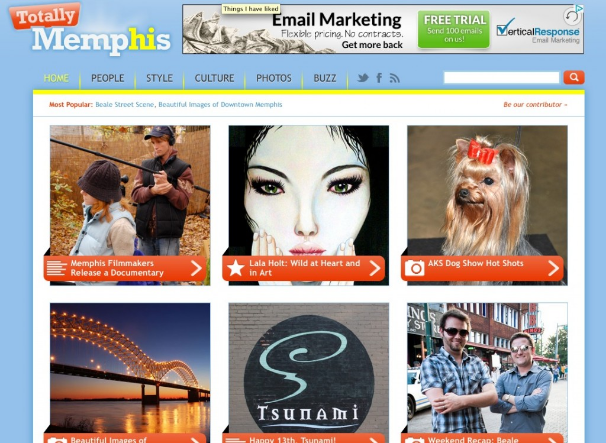Look at the image and answer the question in detail:
What is the name of the blog?

The blog's name is mentioned in the caption as 'Totally Memphis Blog', which emphasizes its connection to the Memphis community and showcases local narratives through creative expression.